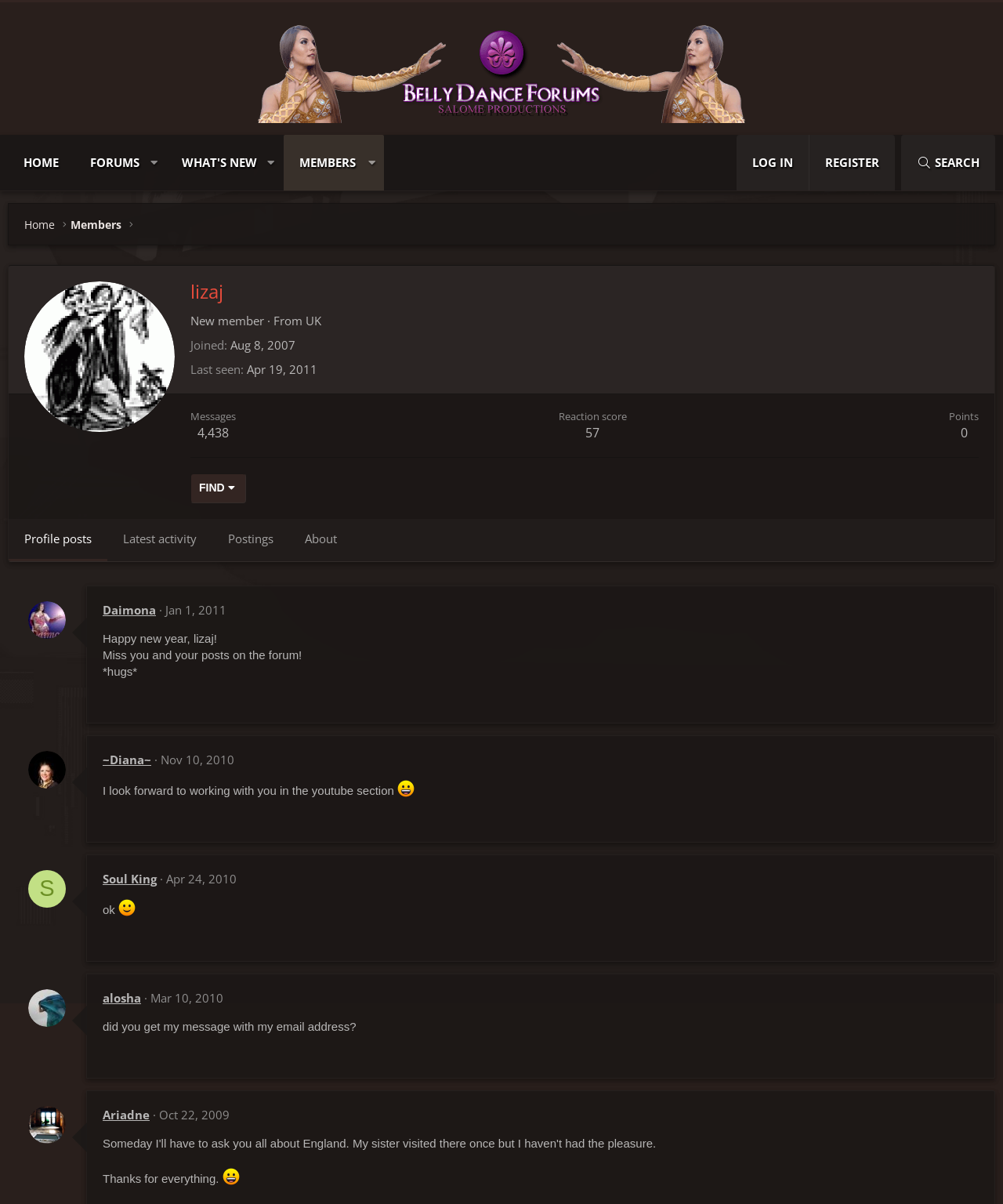What is the username of the profile?
Kindly offer a comprehensive and detailed response to the question.

I found the username 'lizaj' by looking at the heading element with the text 'lizaj' which is located at the top of the profile page.